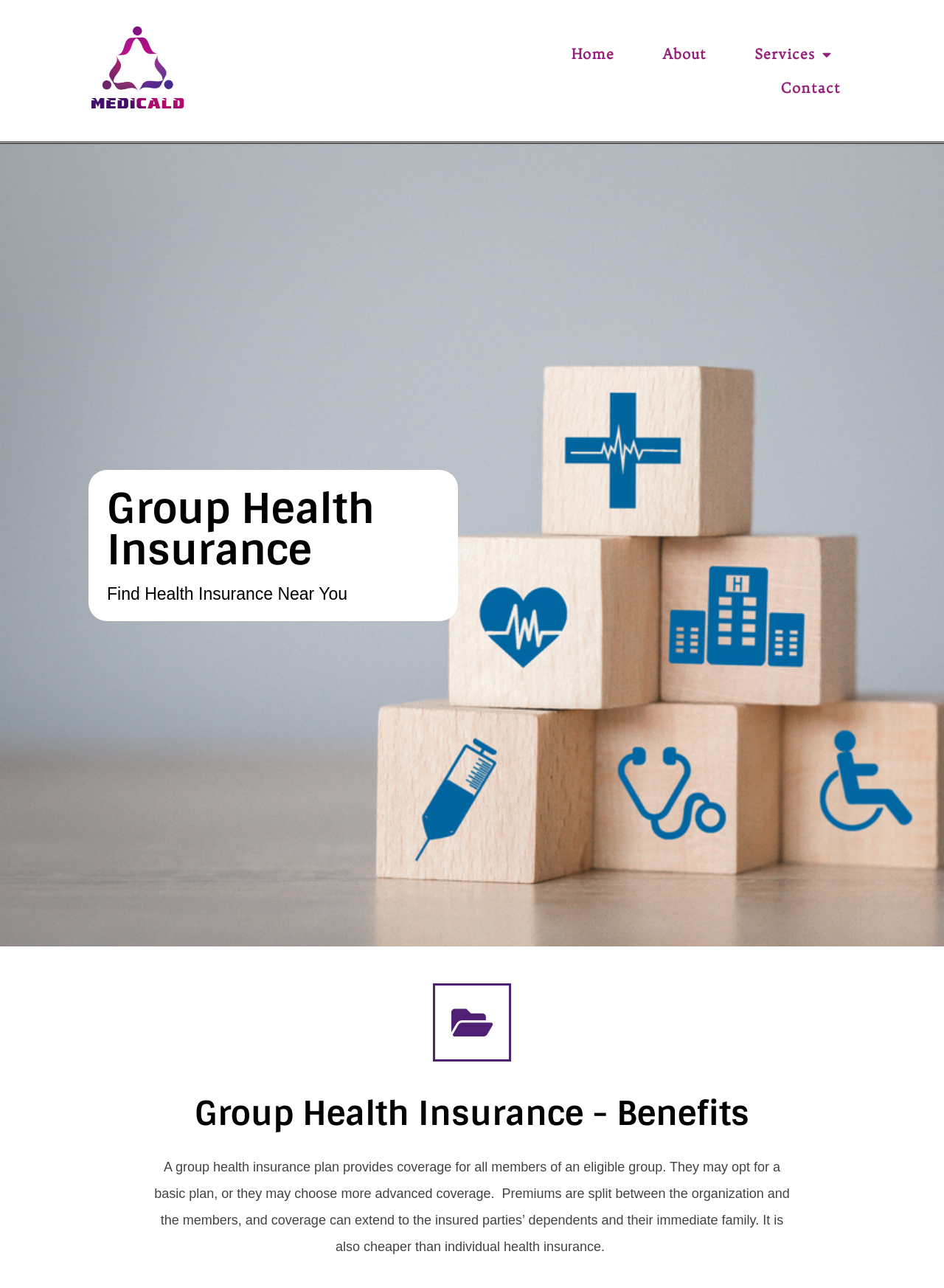Who can be covered by group health insurance?
Give a single word or phrase as your answer by examining the image.

Members and dependents